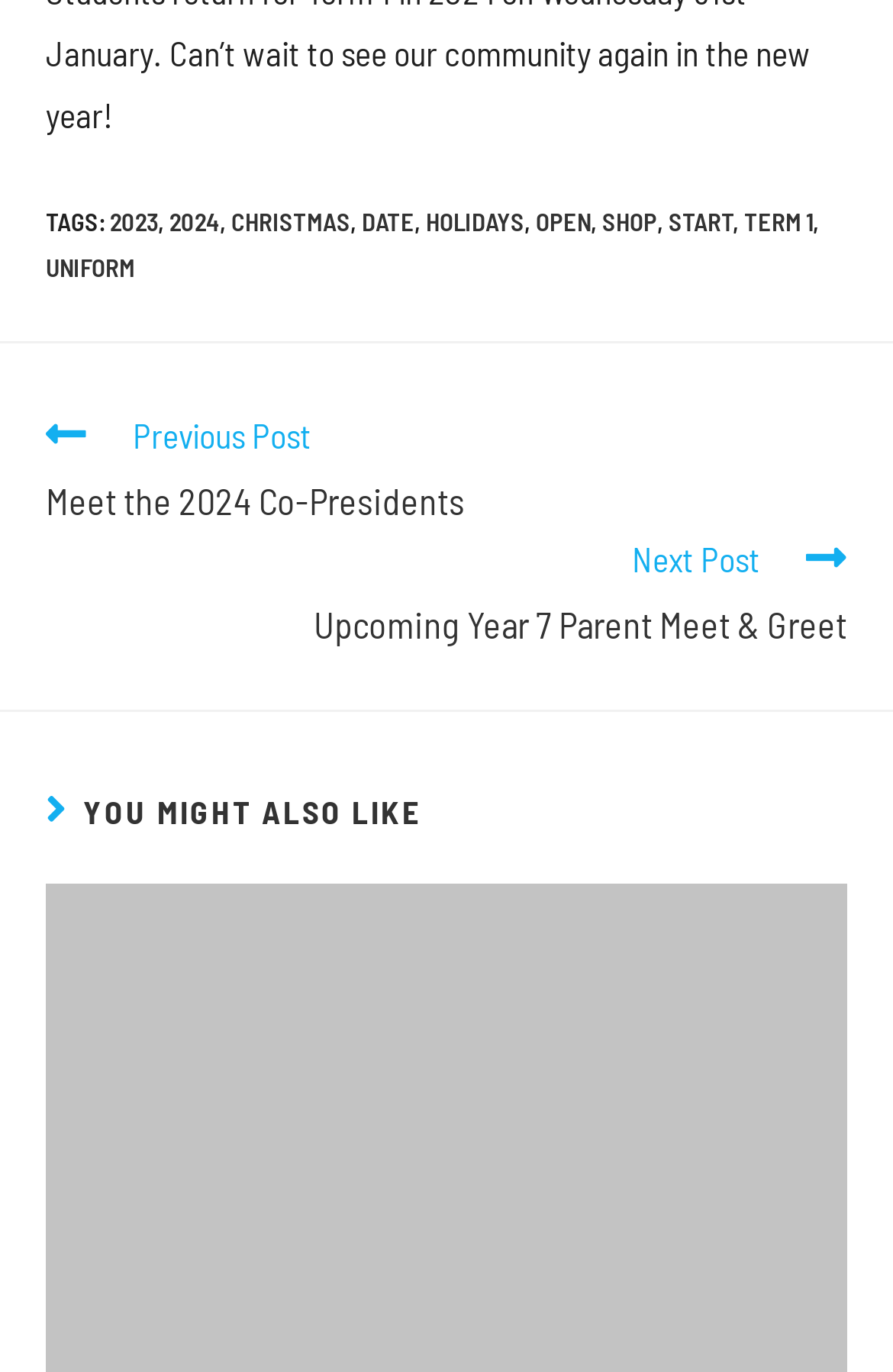Locate the bounding box coordinates of the element you need to click to accomplish the task described by this instruction: "Click on CHRISTMAS".

[0.259, 0.15, 0.392, 0.171]